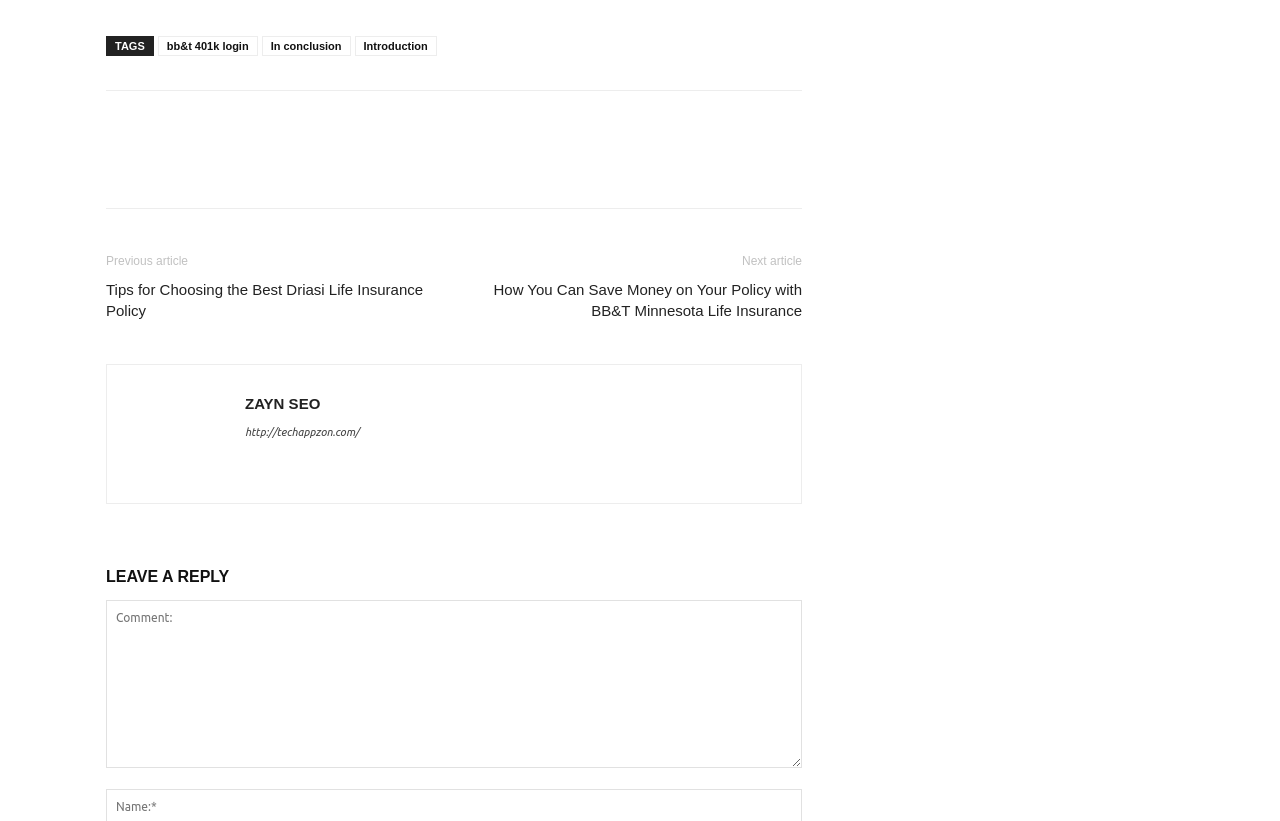Pinpoint the bounding box coordinates of the clickable area necessary to execute the following instruction: "Click on the 'Previous article' link". The coordinates should be given as four float numbers between 0 and 1, namely [left, top, right, bottom].

[0.083, 0.31, 0.147, 0.327]